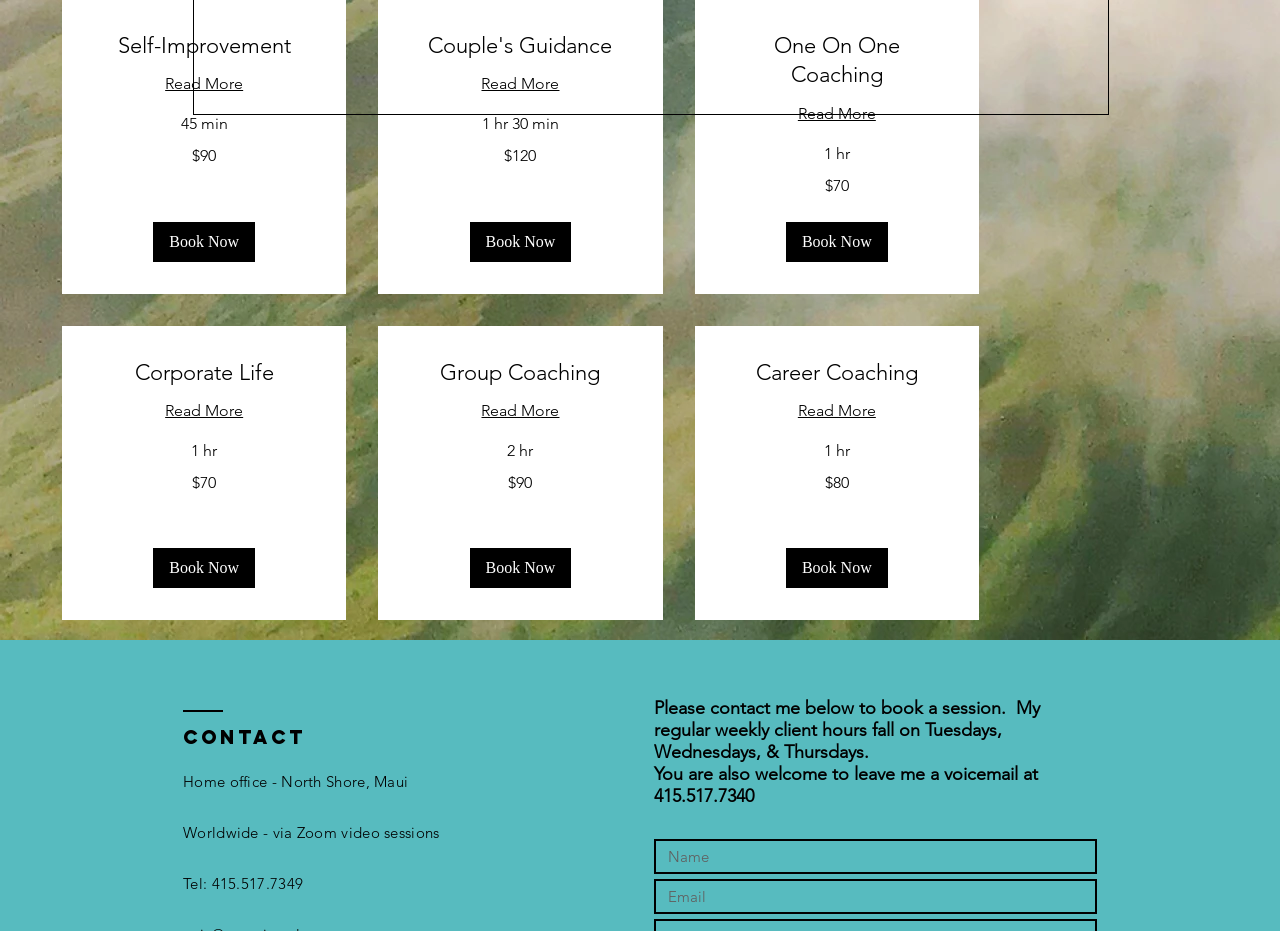Please identify the bounding box coordinates of the element's region that needs to be clicked to fulfill the following instruction: "Click the Book Now button for Self-Improvement". The bounding box coordinates should consist of four float numbers between 0 and 1, i.e., [left, top, right, bottom].

[0.12, 0.238, 0.199, 0.281]